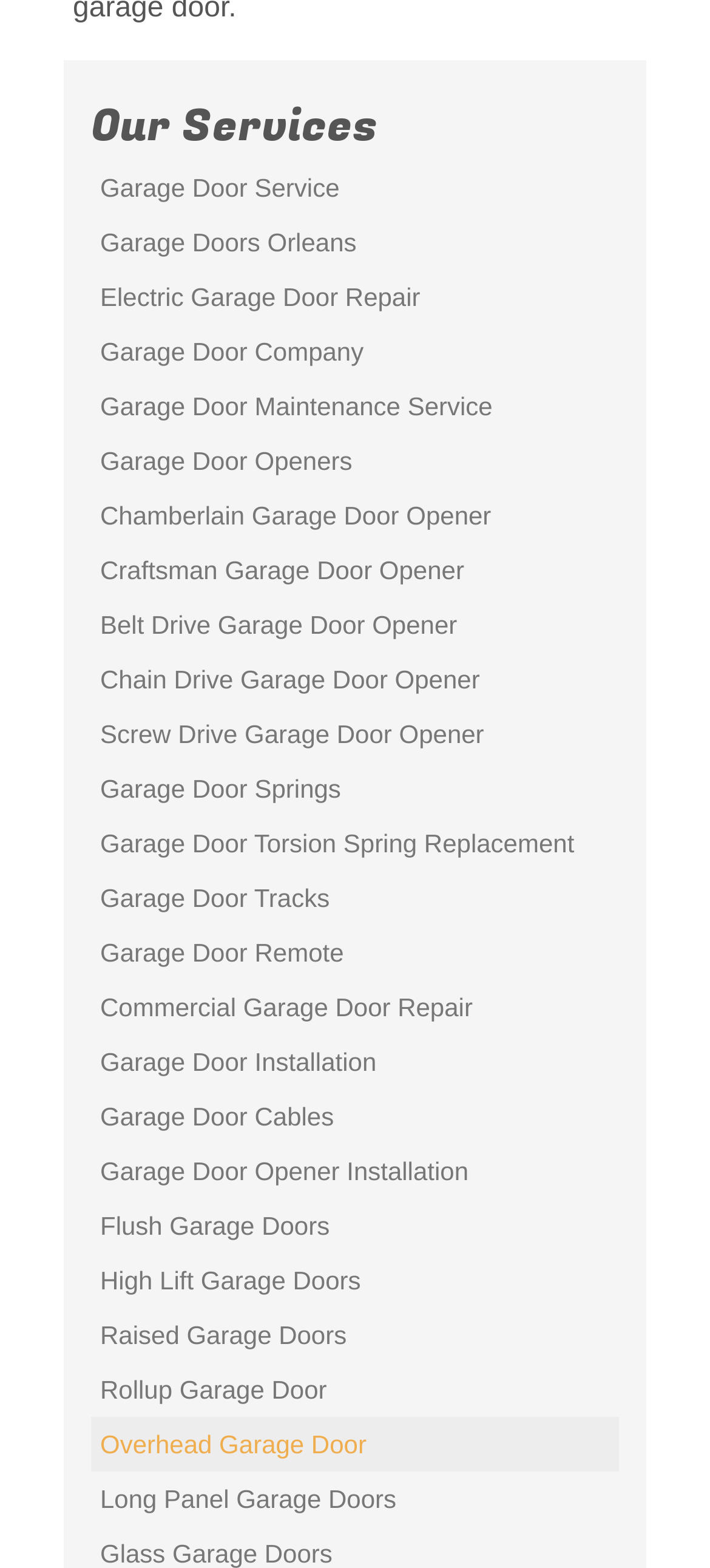Pinpoint the bounding box coordinates of the clickable area needed to execute the instruction: "Enter your name". The coordinates should be specified as four float numbers between 0 and 1, i.e., [left, top, right, bottom].

None